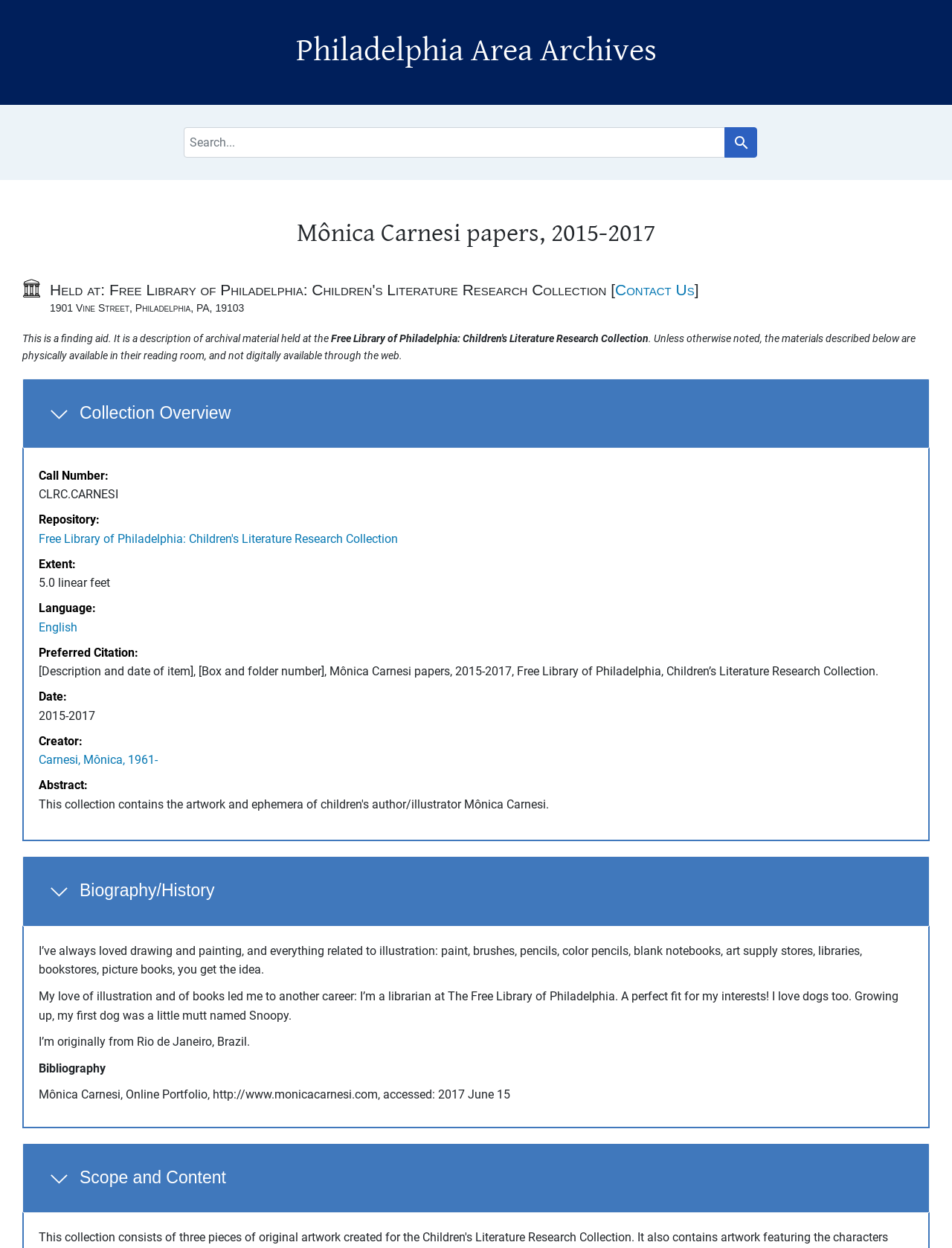What is the main title displayed on this webpage?

Philadelphia Area Archives